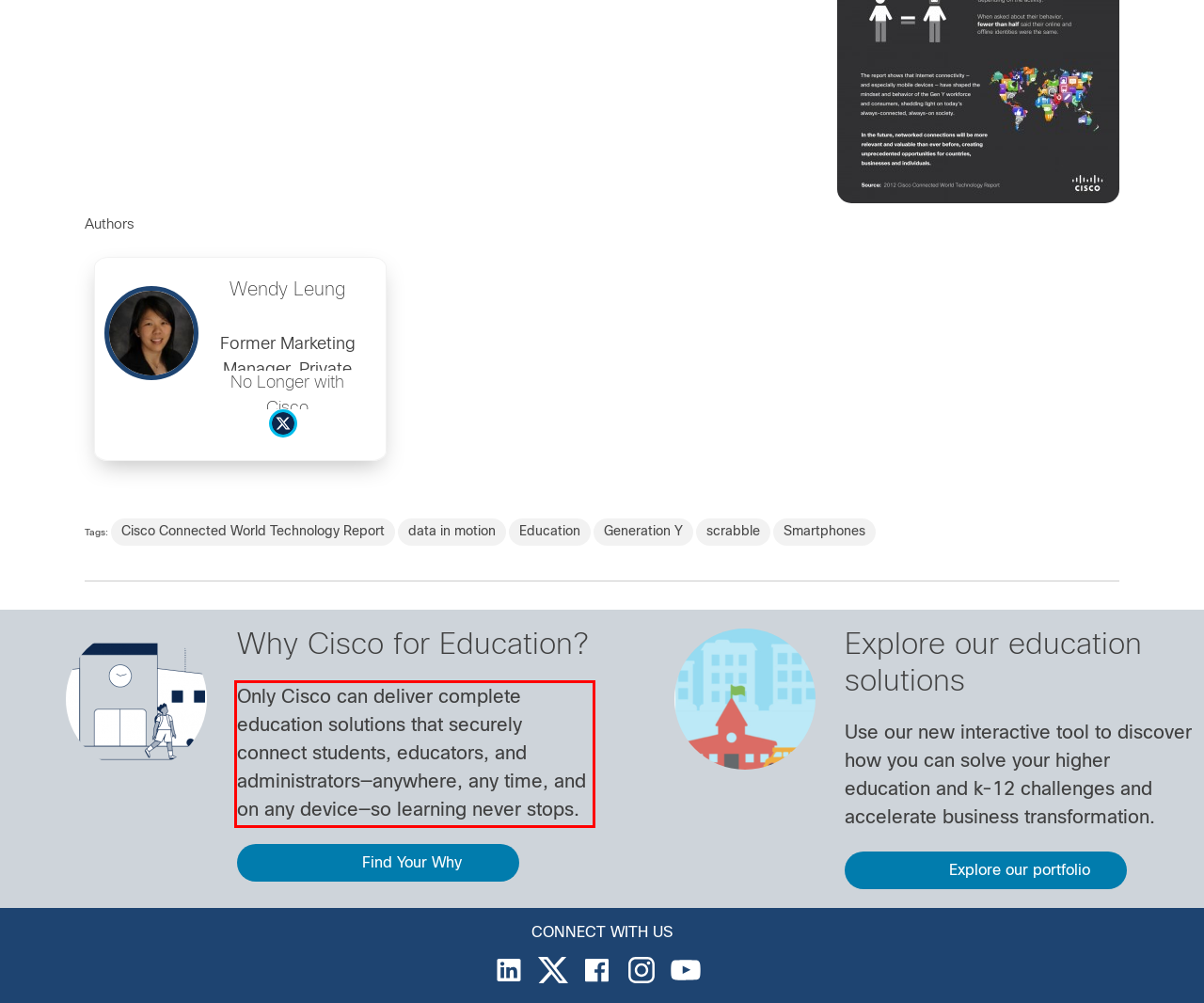Analyze the red bounding box in the provided webpage screenshot and generate the text content contained within.

Only Cisco can deliver complete education solutions that securely connect students, educators, and administrators—anywhere, any time, and on any device—so learning never stops.